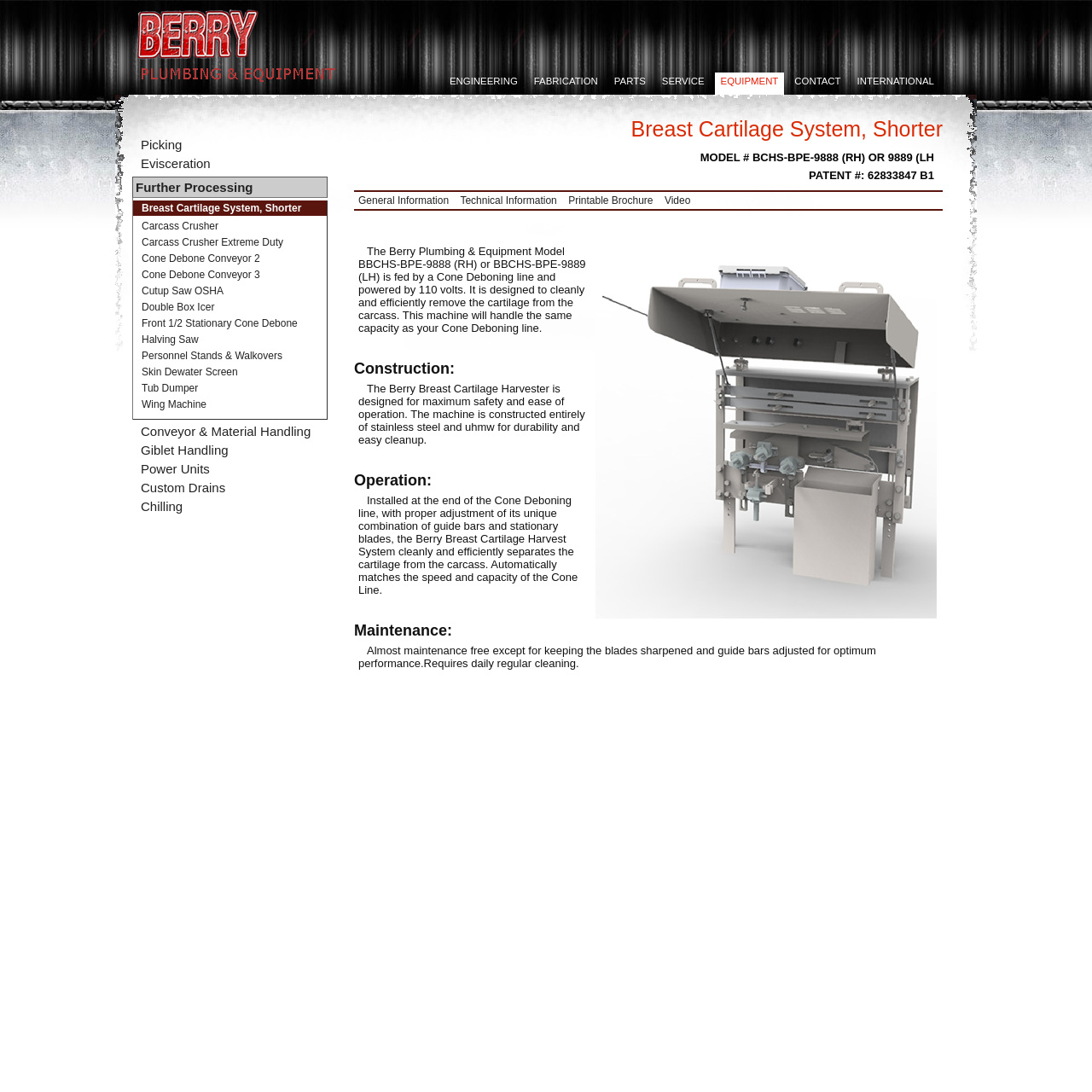Locate the bounding box of the UI element based on this description: "Cutup Saw OSHA". Provide four float numbers between 0 and 1 as [left, top, right, bottom].

[0.13, 0.261, 0.205, 0.272]